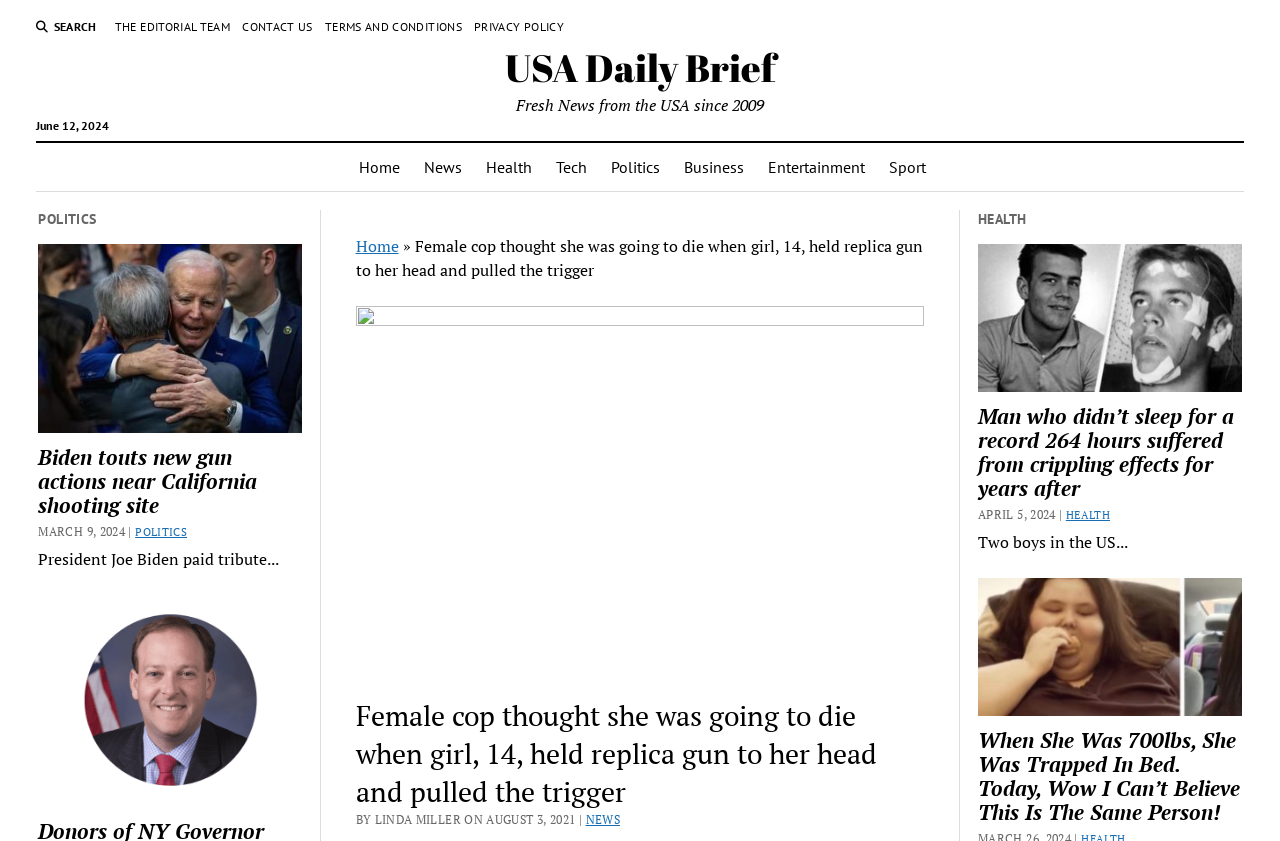Answer with a single word or phrase: 
What is the category of the article about a man who didn't sleep for 264 hours?

HEALTH